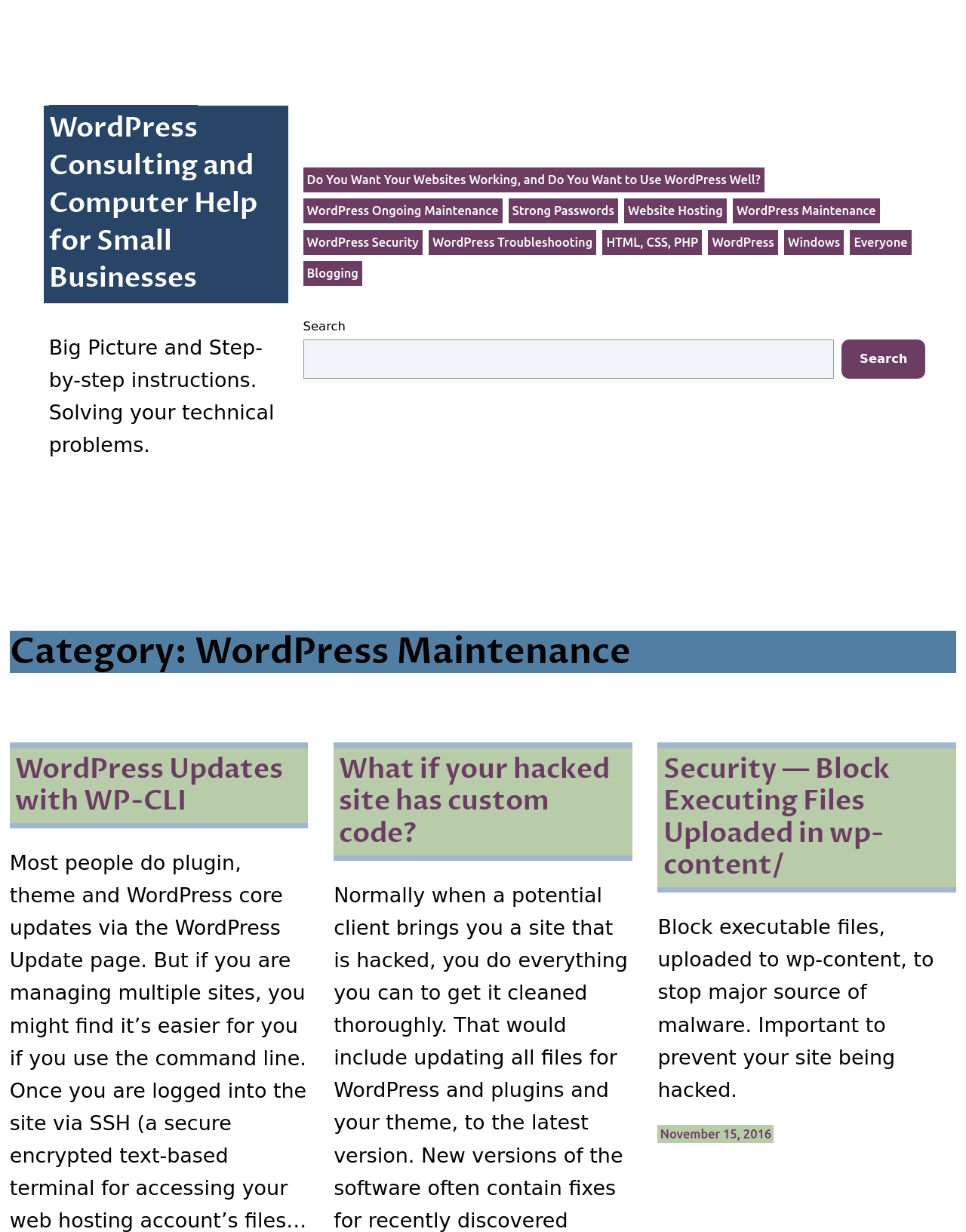Give an in-depth explanation of the webpage layout and content.

This webpage is about WordPress maintenance and related services offered by Lerner Website Tech. At the top, there is a link to "WordPress Consulting and Computer Help for Small Businesses" followed by a brief description of the services provided, which includes big picture and step-by-step instructions to solve technical problems.

Below this, there is a main navigation menu with several links, including "Do You Want Your Websites Working, and Do You Want to Use WordPress Well?", "WordPress Ongoing Maintenance", "Strong Passwords", "Website Hosting", "WordPress Maintenance", "WordPress Security", "WordPress Troubleshooting", "HTML, CSS, PHP", "WordPress", "Windows", "Everyone", and "Blogging". These links are arranged horizontally across the page.

To the right of the navigation menu, there is a search bar with a search button. Above the search bar, there is a heading that reads "Category: WordPress Maintenance". Below this heading, there are several subheadings, including "WordPress Updates with WP-CLI", "What if your hacked site has custom code?", and "Security — Block Executing Files Uploaded in wp-content/". Each of these subheadings has a corresponding link.

Under the "Security — Block Executing Files Uploaded in wp-content/" subheading, there is a paragraph of text that explains the importance of blocking executable files uploaded to wp-content to prevent malware. Below this, there is a timestamp indicating that the content was published on November 15, 2016.